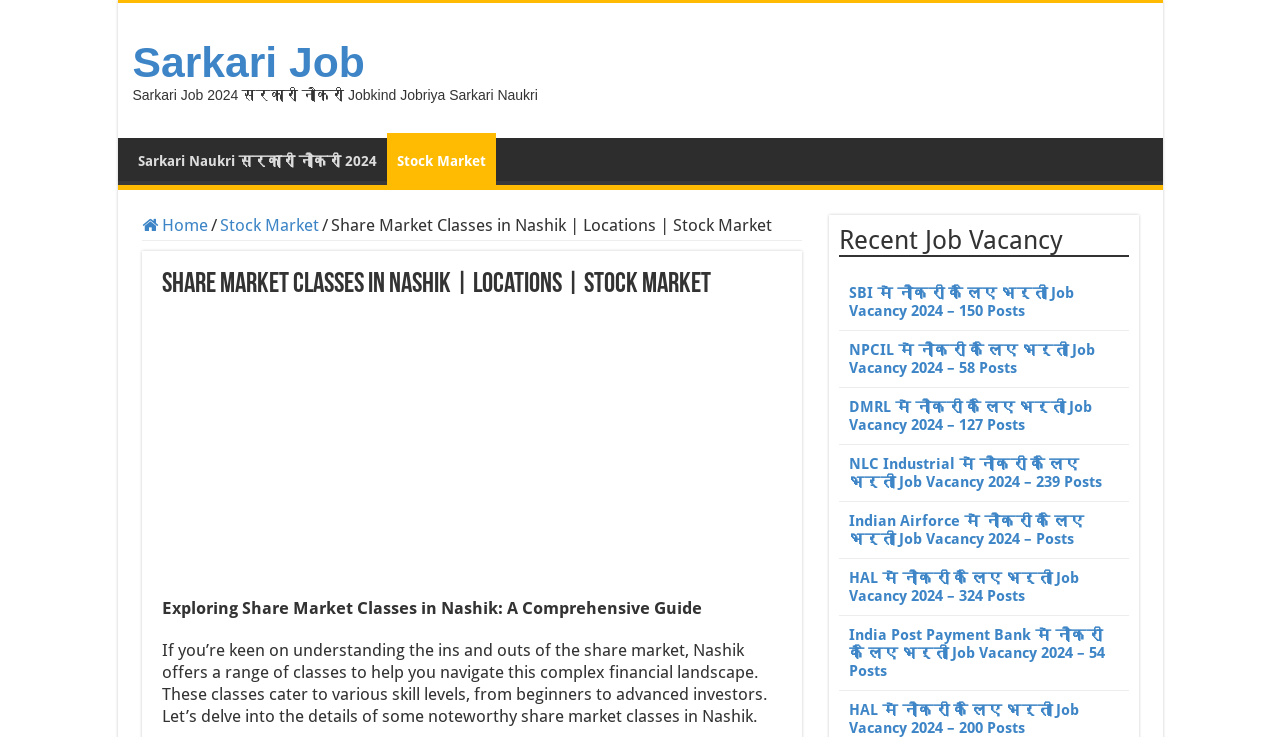Examine the screenshot and answer the question in as much detail as possible: What type of content is presented below the heading 'Recent Job Vacancy'?

Below the heading 'Recent Job Vacancy', the webpage presents a list of job links, including various job vacancies in different organizations, such as SBI, NPCIL, and HAL.